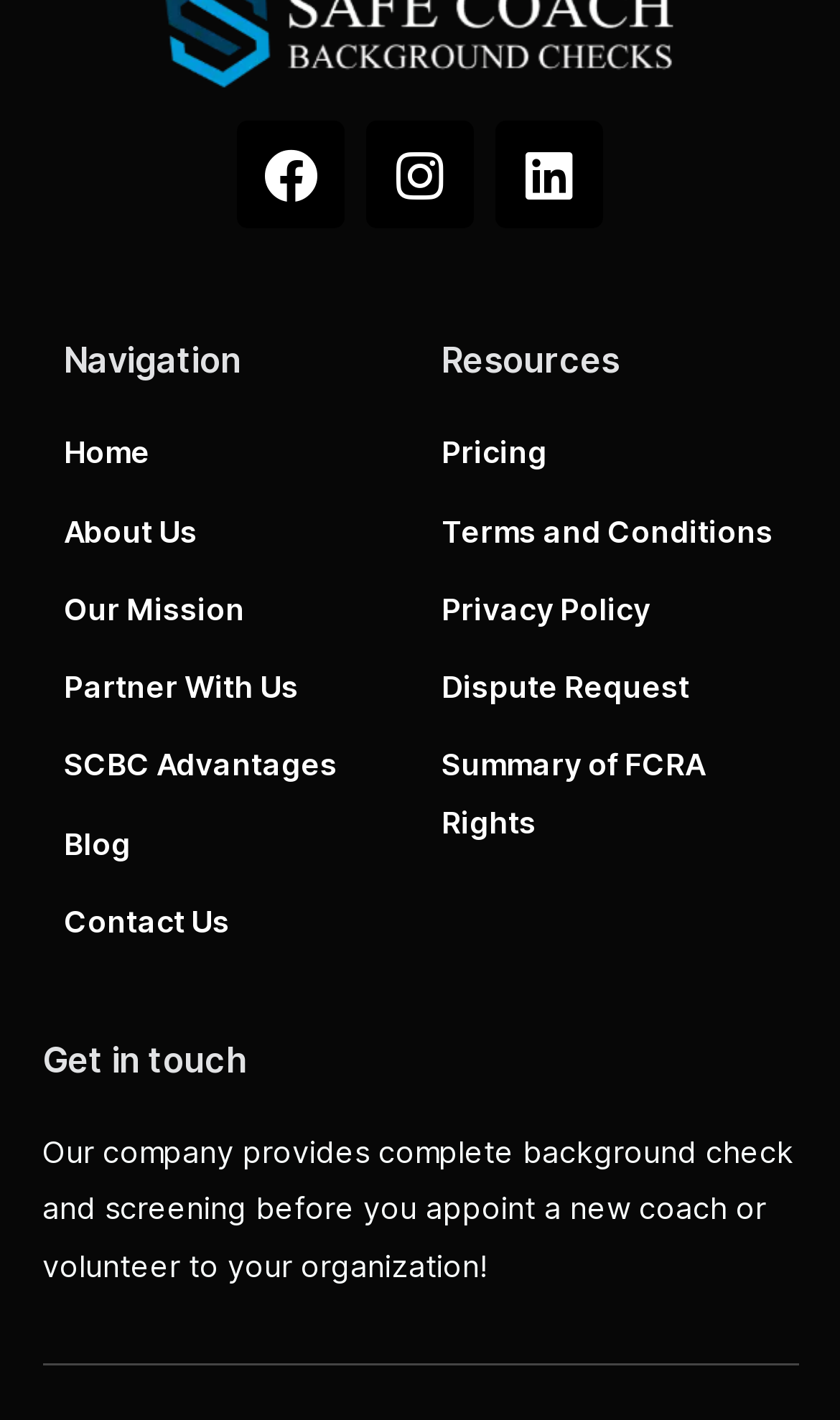What is the main purpose of the company?
Please utilize the information in the image to give a detailed response to the question.

The webpage has a static text that mentions the company provides complete background check and screening before appointing a new coach or volunteer to an organization, indicating that this is the main purpose of the company.